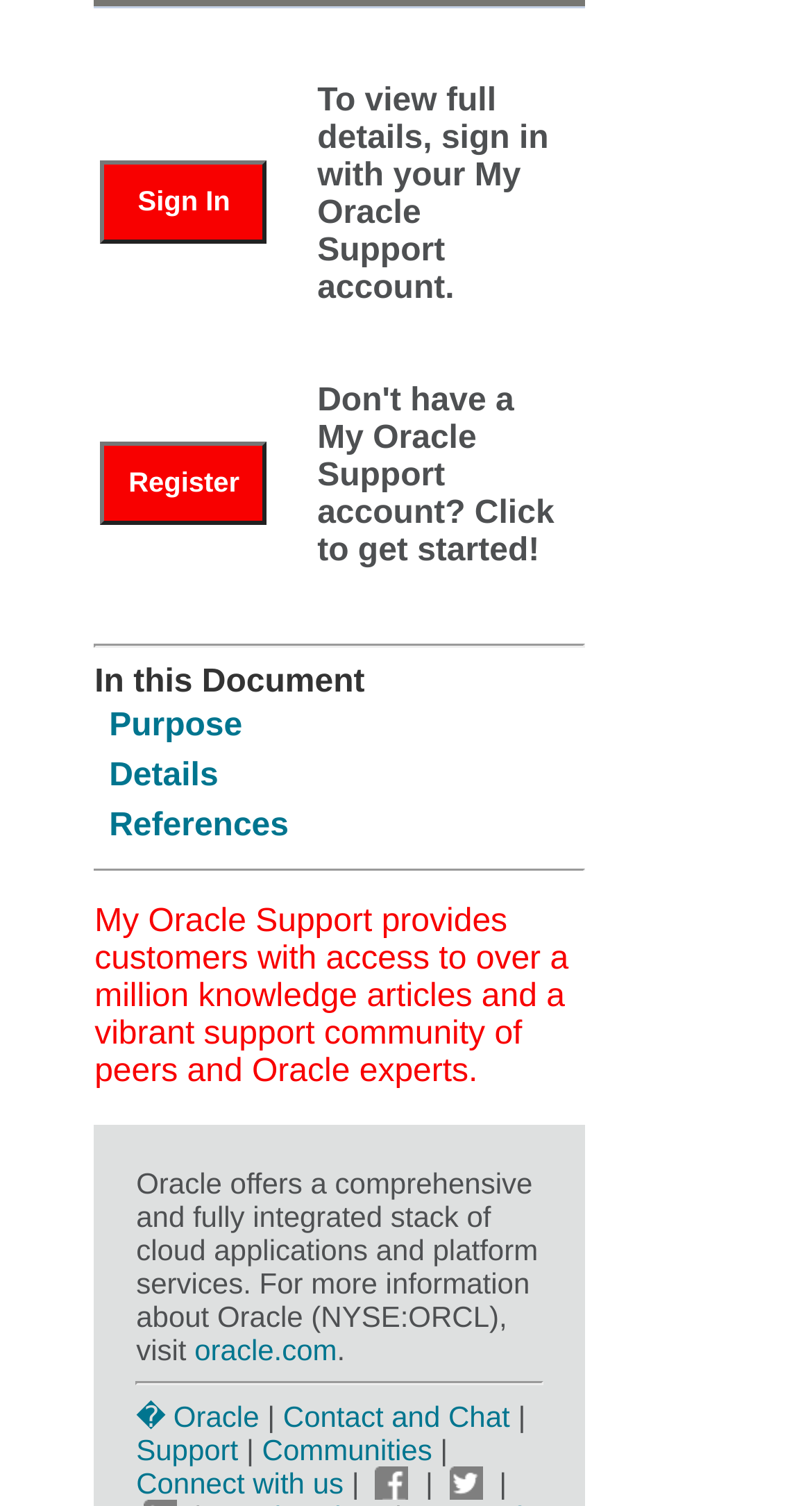What is the orientation of the separator with ID 21?
Give a single word or phrase answer based on the content of the image.

Horizontal